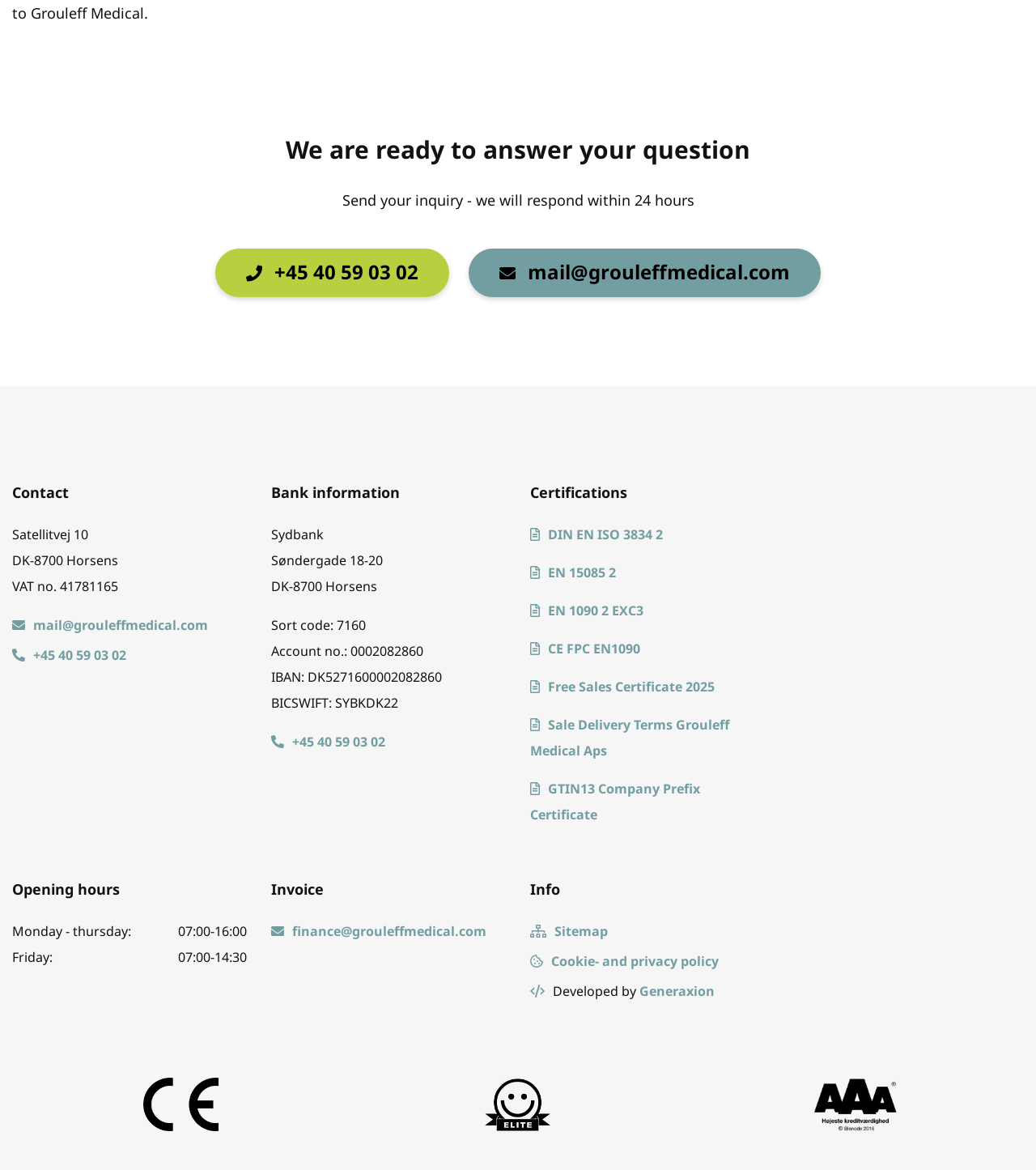Please identify the bounding box coordinates of the region to click in order to complete the given instruction: "Send an inquiry". The coordinates should be four float numbers between 0 and 1, i.e., [left, top, right, bottom].

[0.208, 0.212, 0.434, 0.254]